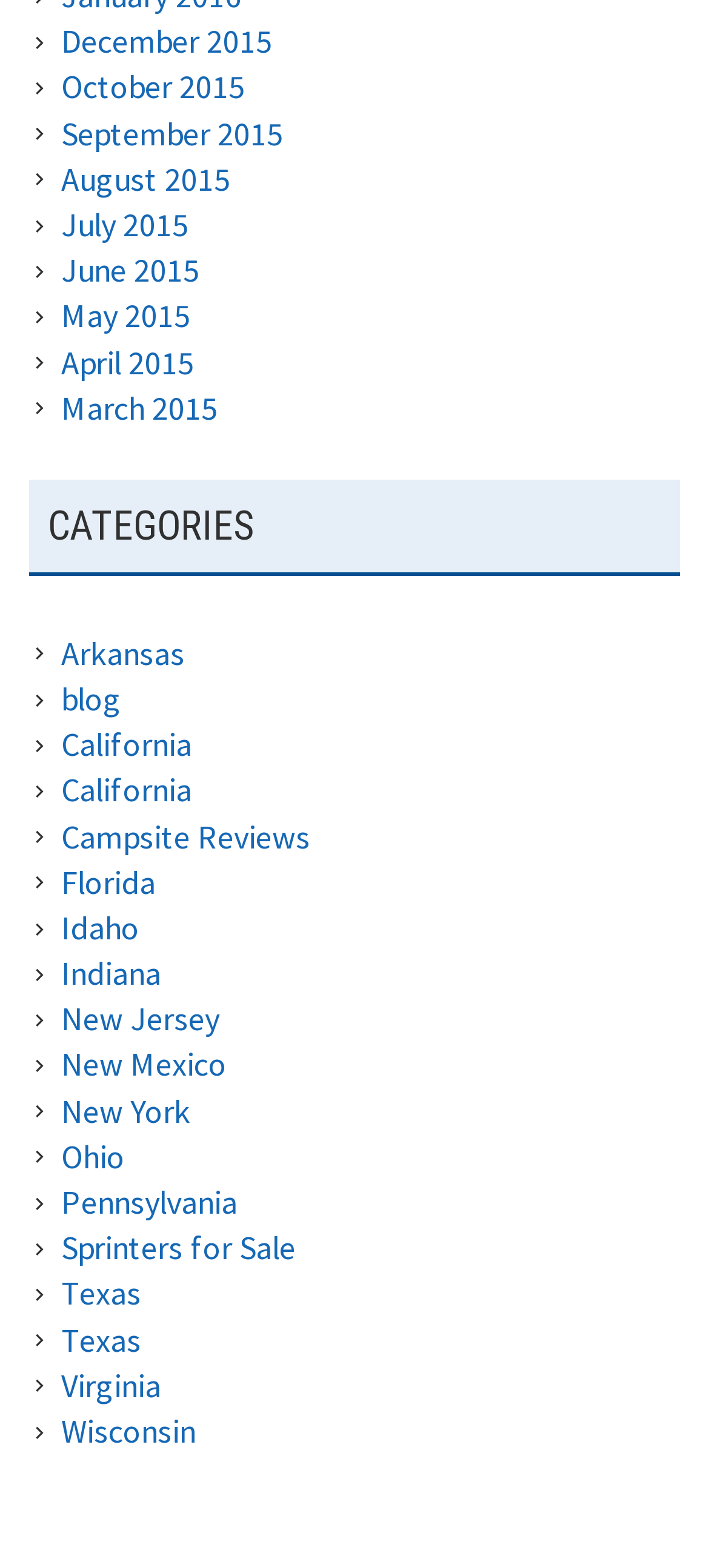How many links are under the 'CATEGORIES' heading?
Please ensure your answer to the question is detailed and covers all necessary aspects.

I counted the number of links under the 'CATEGORIES' heading, starting from Arkansas to Wisconsin, which totals 19 links.